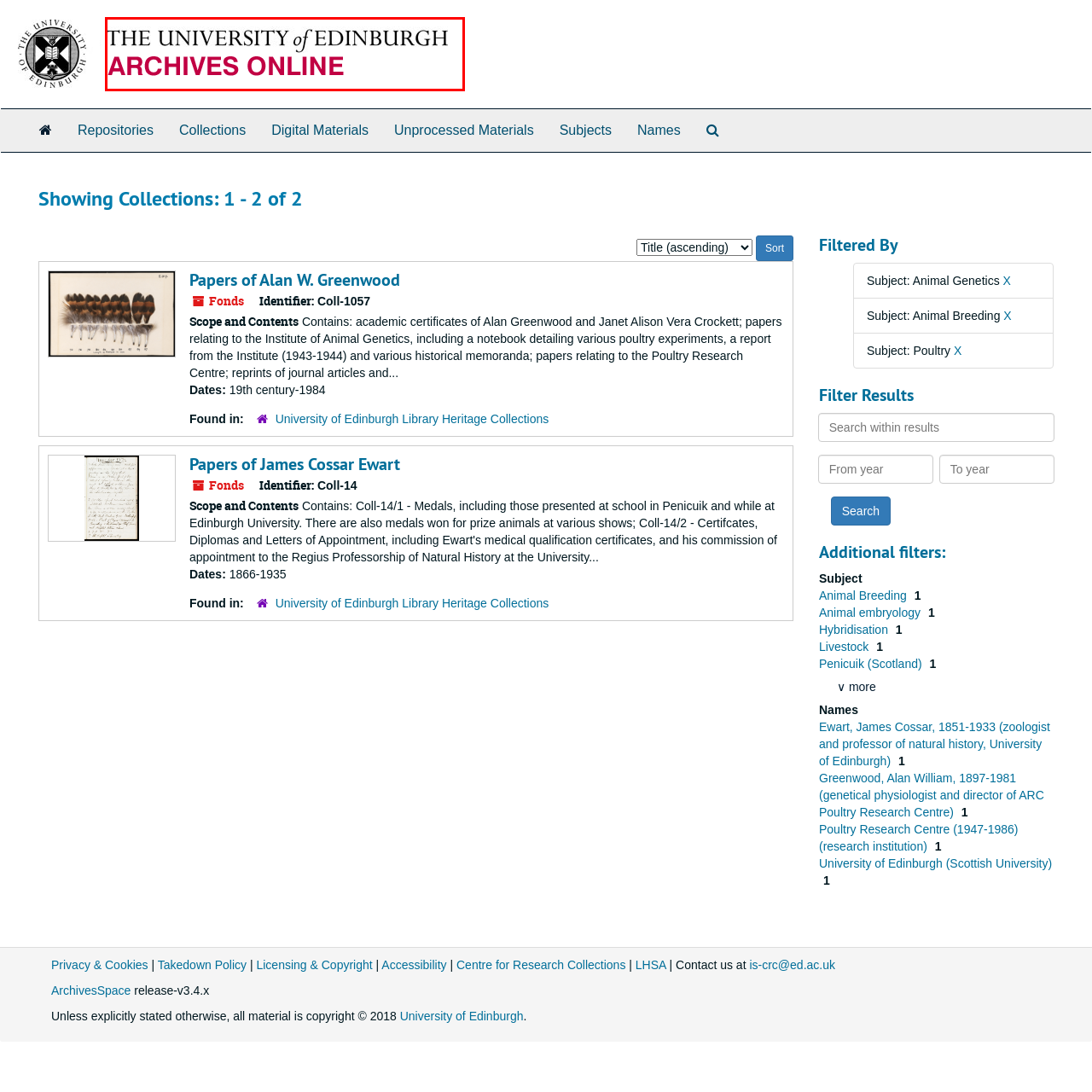What is the purpose of the graphic?
Direct your attention to the image encased in the red bounding box and answer the question thoroughly, relying on the visual data provided.

The question inquires about the purpose of the graphic. According to the caption, the graphic serves both as a welcoming introduction and as an important branding element for the archives, inviting researchers and the public to delve into the university's vast archive offerings.